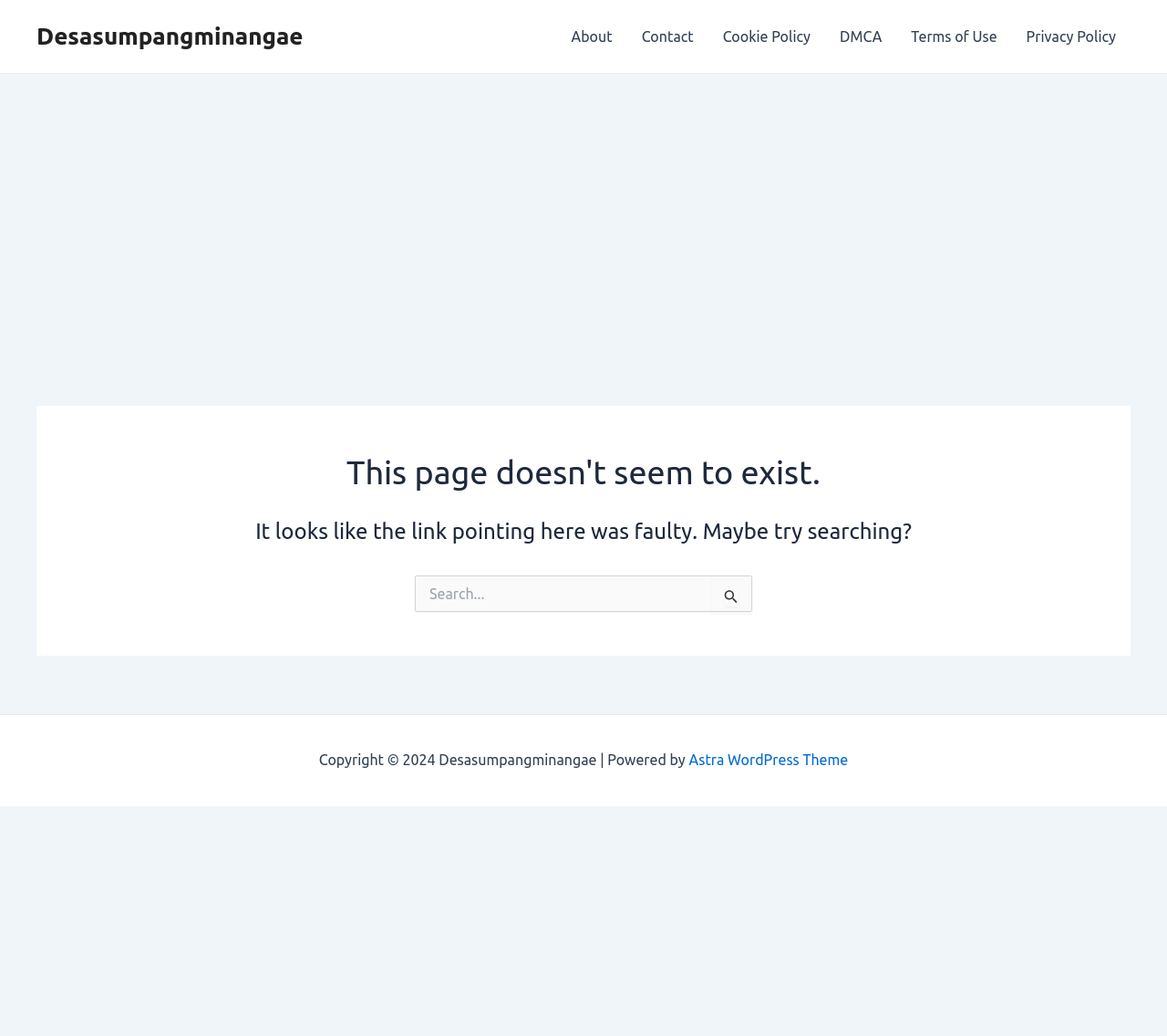Reply to the question with a single word or phrase:
How many navigation links are available?

6